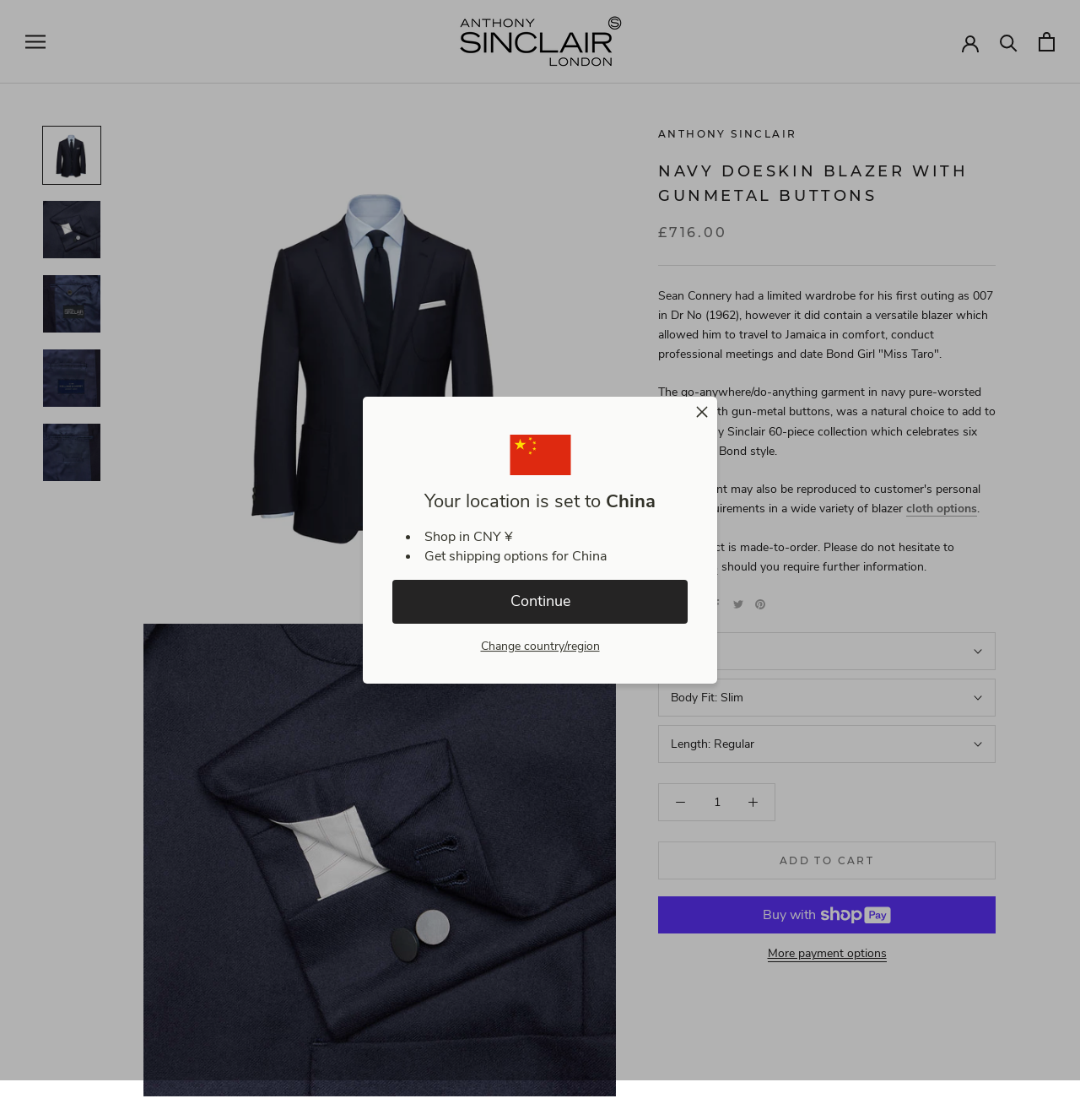Articulate a detailed summary of the webpage's content and design.

This webpage is about Anthony Sinclair Navy Doeskin Blazer, a bespoke tailoring product. At the top, there is a notification bar with a dismiss button, informing users that their location is set to China and providing options to shop in CNY ¥, get shipping options, and change the country or region.

Below the notification bar, there is a navigation menu with buttons to open navigation, search, and open cart. The brand logo, Anthony Sinclair, is displayed prominently, along with a link to the brand's page.

The main content area is divided into two sections. On the left, there are five identical links to the Navy Doeskin Blazer with Gunmetal Buttons, each accompanied by an image of the product. On the right, there is a detailed description of the product, including its history, features, and price (£716.00).

The product description is divided into several paragraphs, including a brief history of the blazer's inspiration from Sean Connery's Bond style, its features, and its availability in various cloth options. There are also links to contact the seller for further information and to share the product on social media platforms like Facebook, Twitter, and Pinterest.

Below the product description, there are options to select the size, body fit, and length of the blazer, as well as a quantity textbox and an "ADD TO CART" button. Additionally, there are buttons to buy now with ShopPay or explore more payment options.